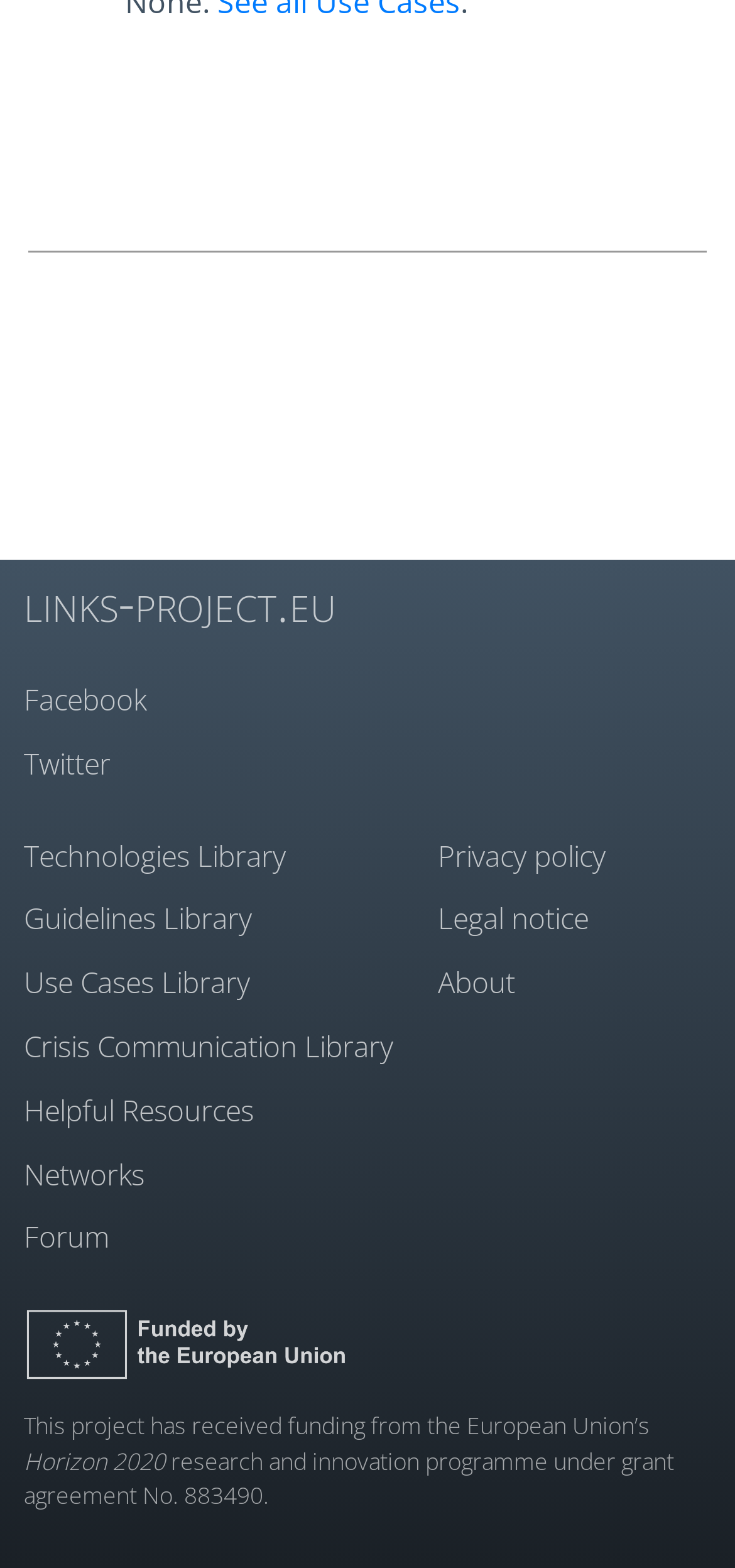Find the bounding box coordinates of the clickable area that will achieve the following instruction: "explore Technologies Library".

[0.033, 0.532, 0.556, 0.56]